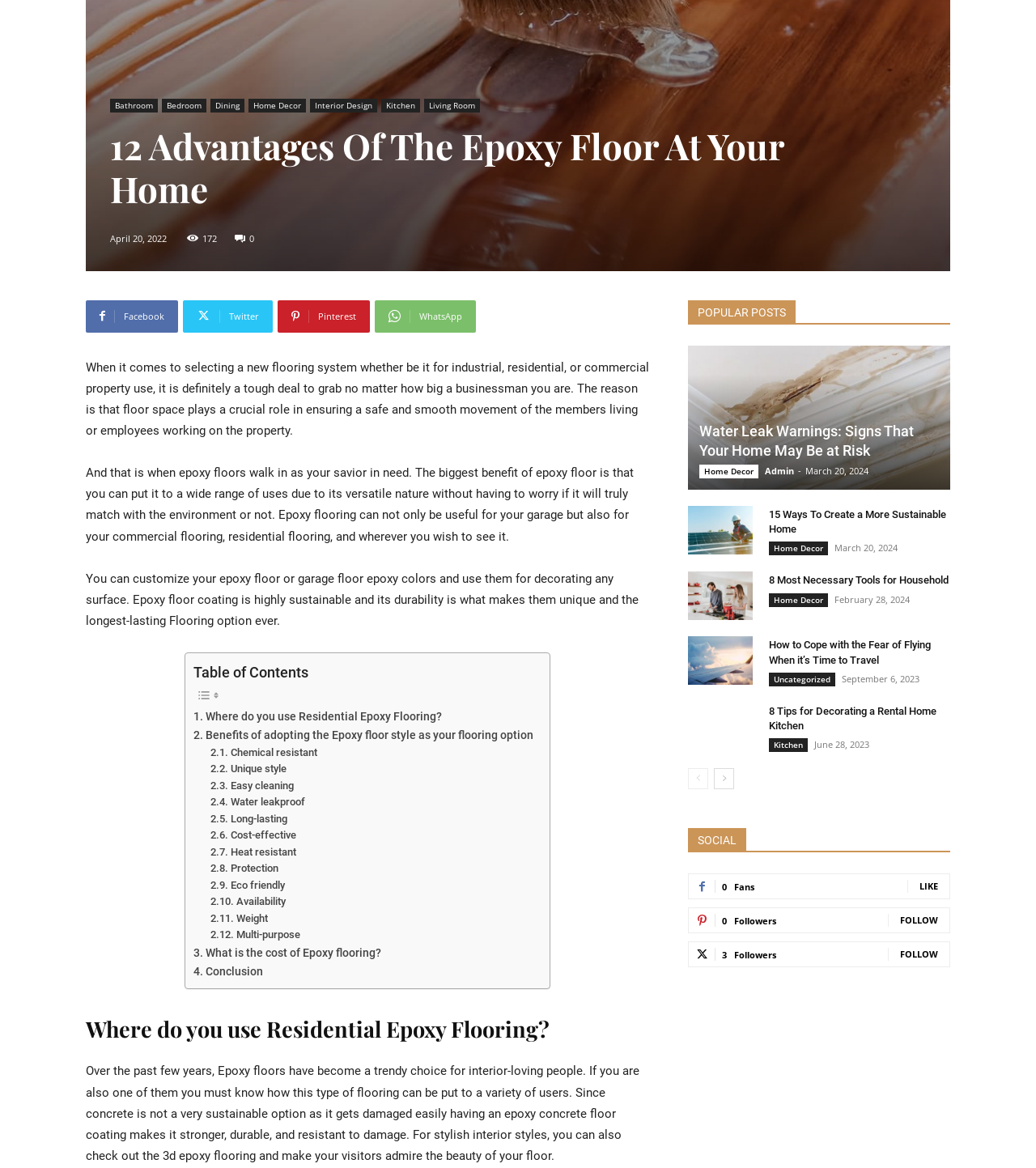Identify the coordinates of the bounding box for the element described below: "Home Decor". Return the coordinates as four float numbers between 0 and 1: [left, top, right, bottom].

[0.742, 0.464, 0.799, 0.476]